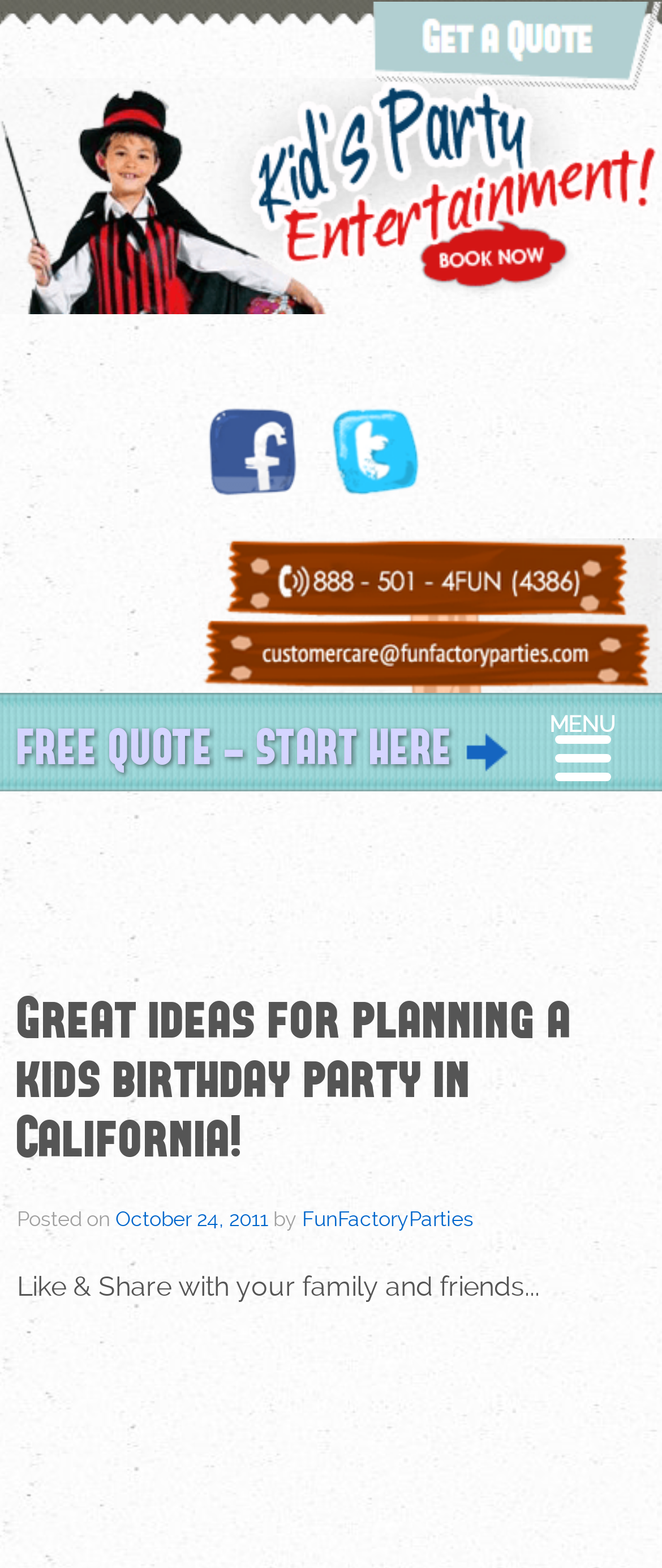Determine the bounding box of the UI element mentioned here: "October 24, 2011". The coordinates must be in the format [left, top, right, bottom] with values ranging from 0 to 1.

[0.174, 0.77, 0.405, 0.785]